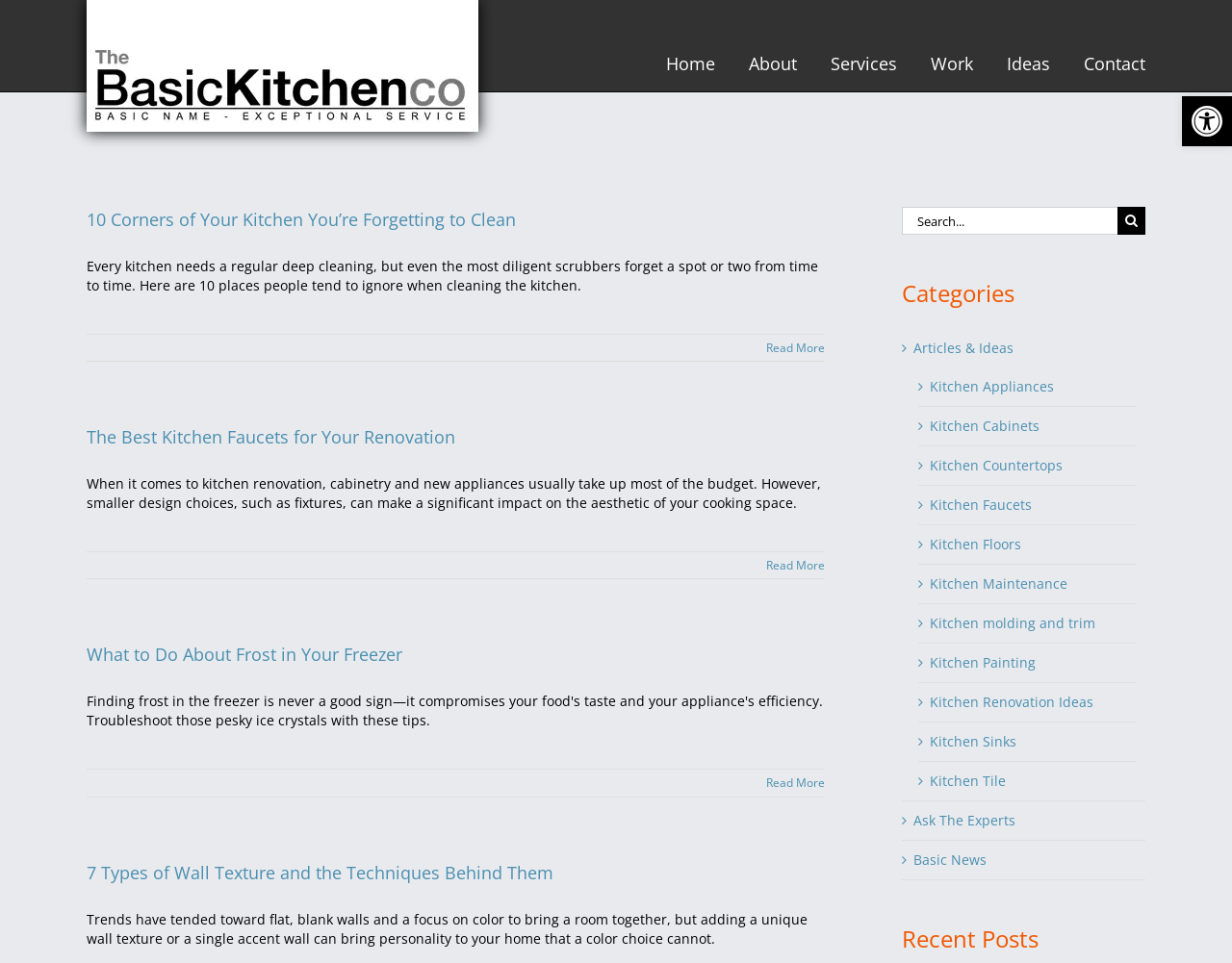How many articles are displayed on the webpage?
Relying on the image, give a concise answer in one word or a brief phrase.

3